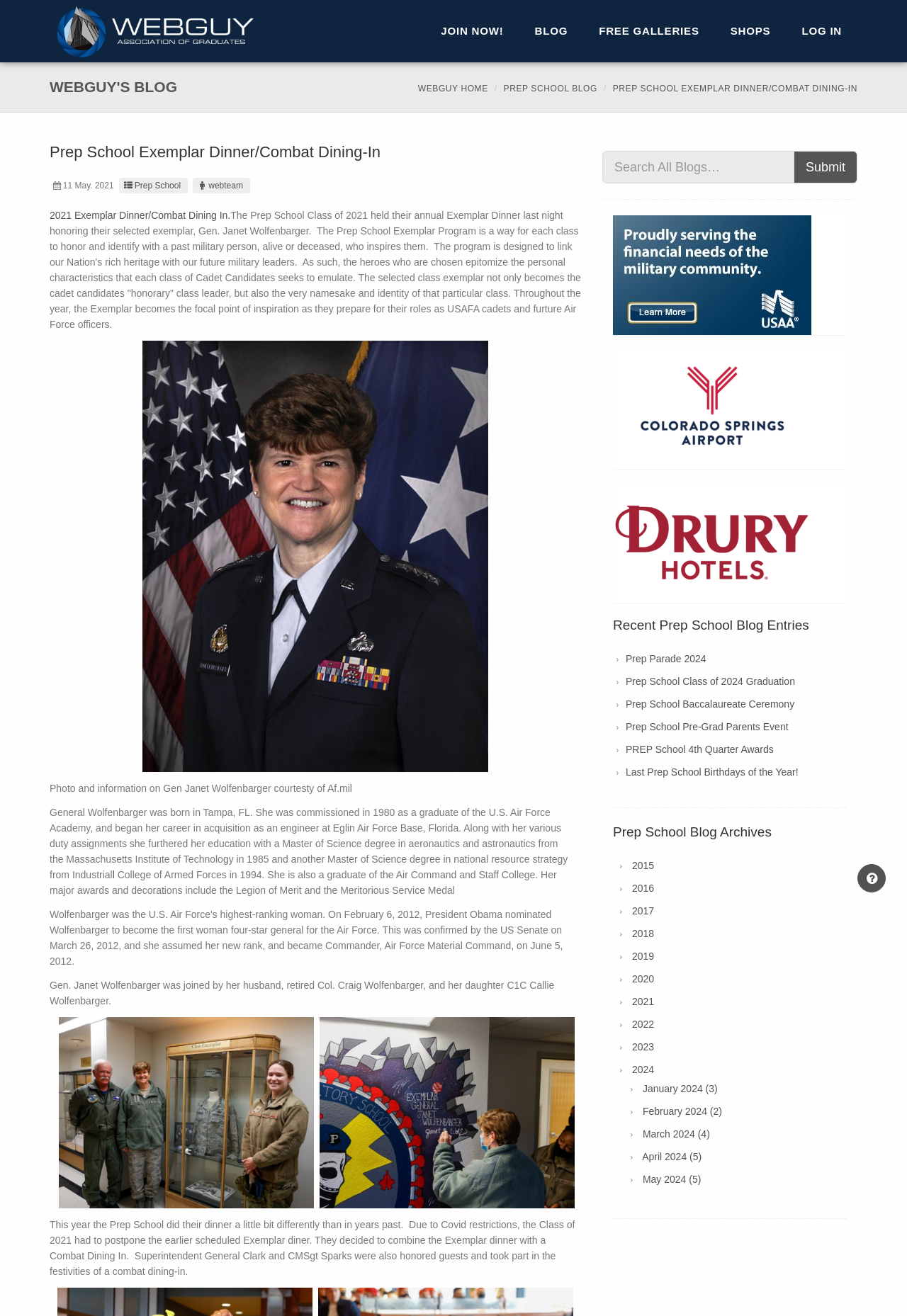Refer to the screenshot and answer the following question in detail:
What is the name of the blog?

I found the answer by looking at the heading element with the text 'WEBGUY'S BLOG' which is a child of the header element.